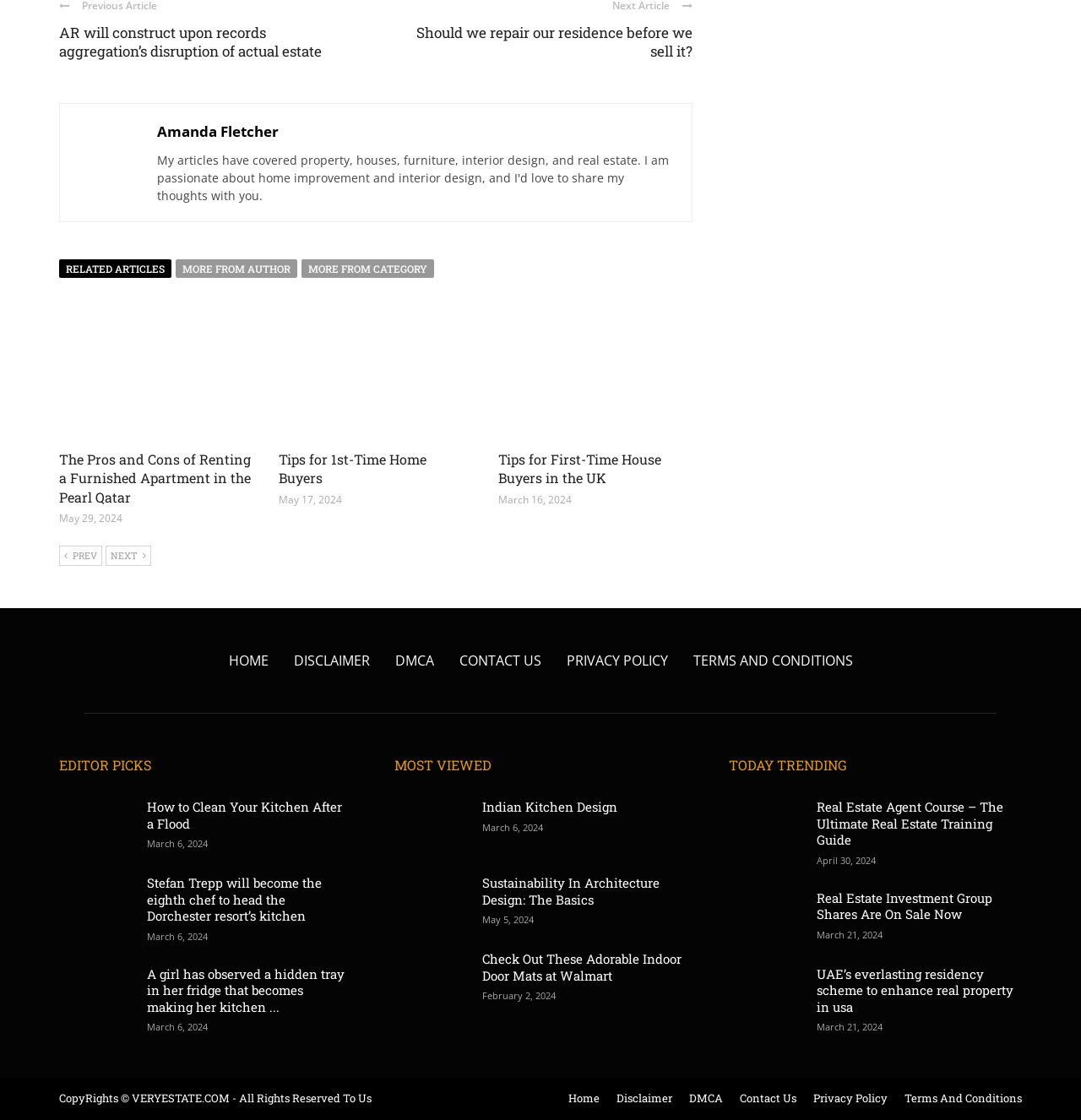Can you pinpoint the bounding box coordinates for the clickable element required for this instruction: "view 'MOST VIEWED'"? The coordinates should be four float numbers between 0 and 1, i.e., [left, top, right, bottom].

[0.365, 0.677, 0.454, 0.689]